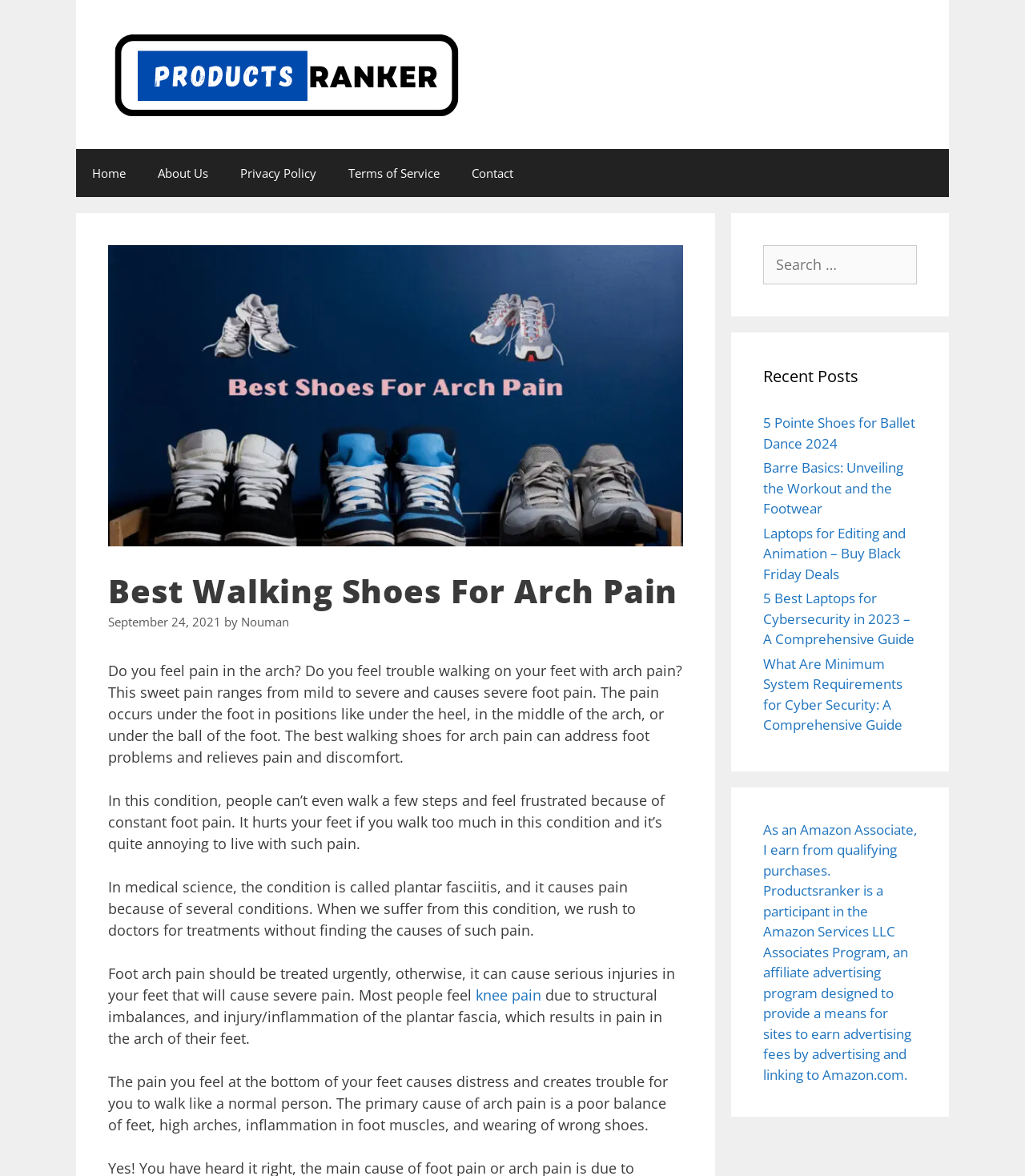Write an exhaustive caption that covers the webpage's main aspects.

The webpage is about the best walking shoes for arch pain, offering arch support and relief from pain. At the top, there is a banner with a link to "ProductsRanker" and an image of the same name. Below the banner, there is a navigation menu with links to "Home", "About Us", "Privacy Policy", "Terms of Service", and "Contact". 

On the left side of the page, there is a large section dedicated to the main content. It starts with a header that reads "Best Walking Shoes For Arch Pain" and a timestamp "September 24, 2021" by "Nouman". The main content is divided into several paragraphs that discuss the issue of arch pain, its causes, and the importance of treating it urgently. The text explains that arch pain can range from mild to severe and causes severe foot pain, making it difficult to walk. It also mentions that the condition is called plantar fasciitis and can be caused by several factors, including structural imbalances and inflammation of the plantar fascia.

On the right side of the page, there are three complementary sections. The first section has a search box with a label "Search for:". The second section is titled "Recent Posts" and lists five links to recent articles, including "5 Pointe Shoes for Ballet Dance 2024" and "Laptops for Editing and Animation – Buy Black Friday Deals". The third section has a disclaimer text stating that the website is a participant in the Amazon Services LLC Associates Program, an affiliate advertising program.

There are two images on the page: one is an icon for "ProductsRanker" and the other is an image related to "shoes for arch support".